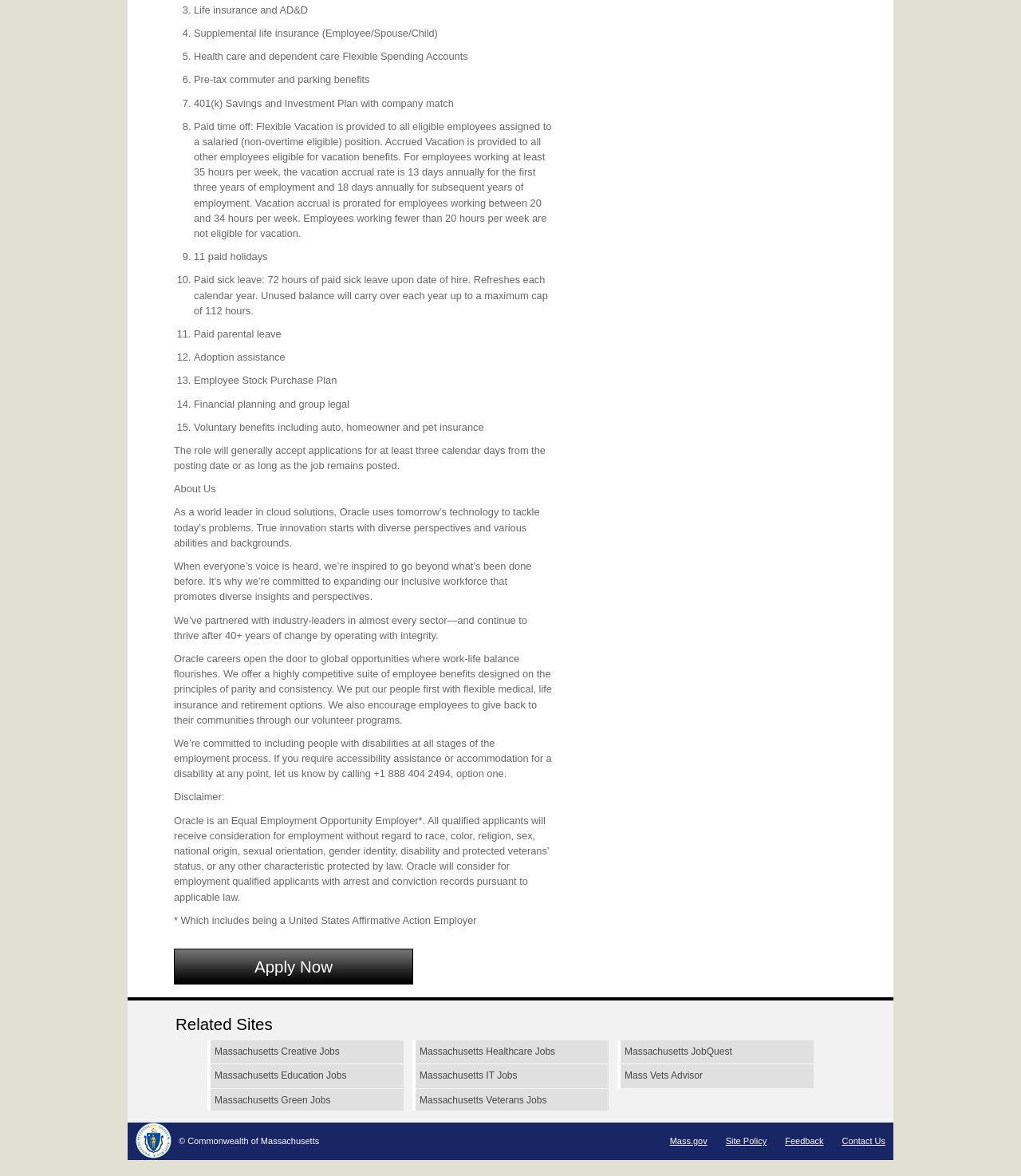Refer to the element description MH Themes and identify the corresponding bounding box in the screenshot. Format the coordinates as (top-left x, top-left y, bottom-right x, bottom-right y) with values in the range of 0 to 1.

None